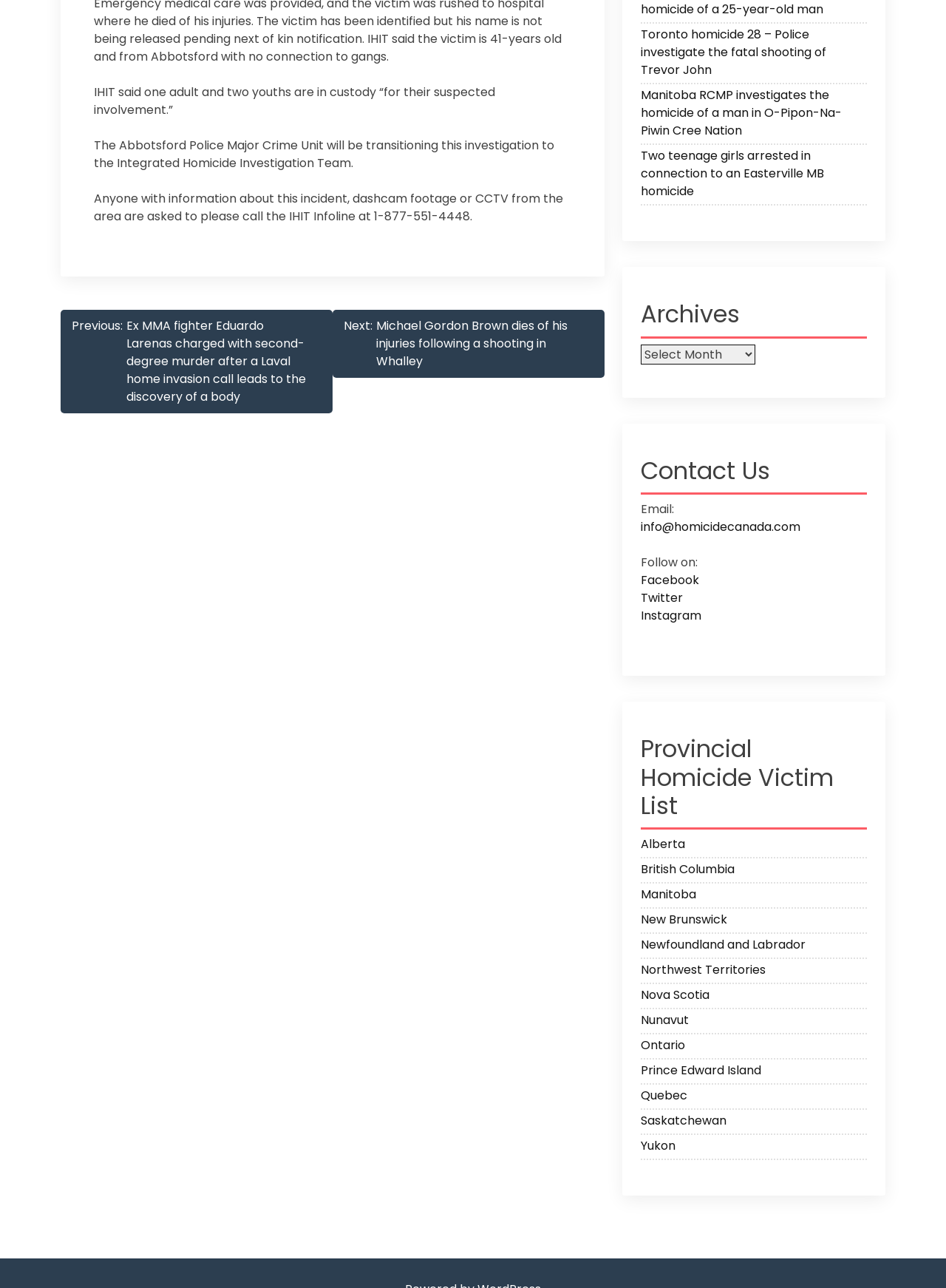Given the description of a UI element: "New Brunswick", identify the bounding box coordinates of the matching element in the webpage screenshot.

[0.677, 0.707, 0.916, 0.724]